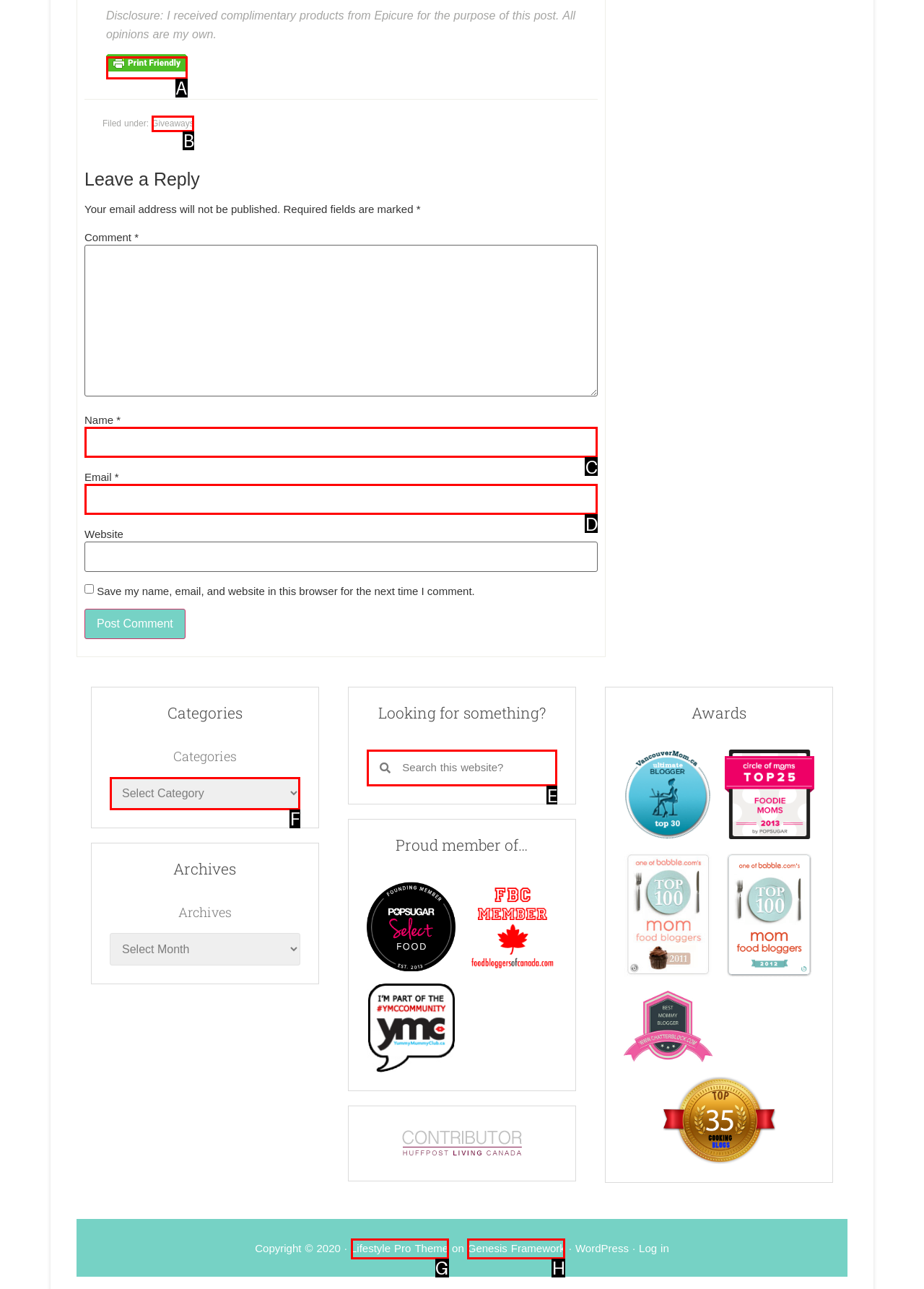Given the task: Search for something, point out the letter of the appropriate UI element from the marked options in the screenshot.

E